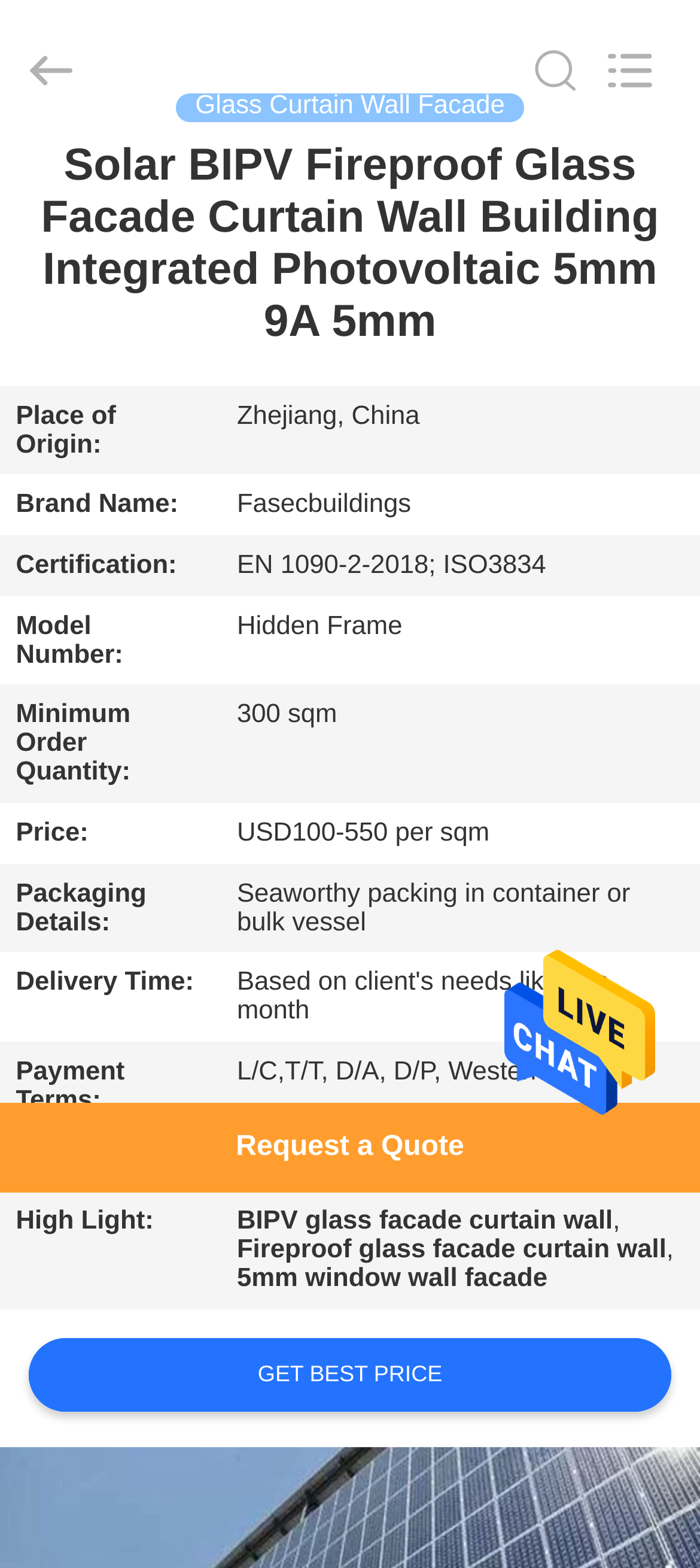Determine the bounding box coordinates of the clickable region to follow the instruction: "Get best price".

[0.04, 0.853, 0.96, 0.901]